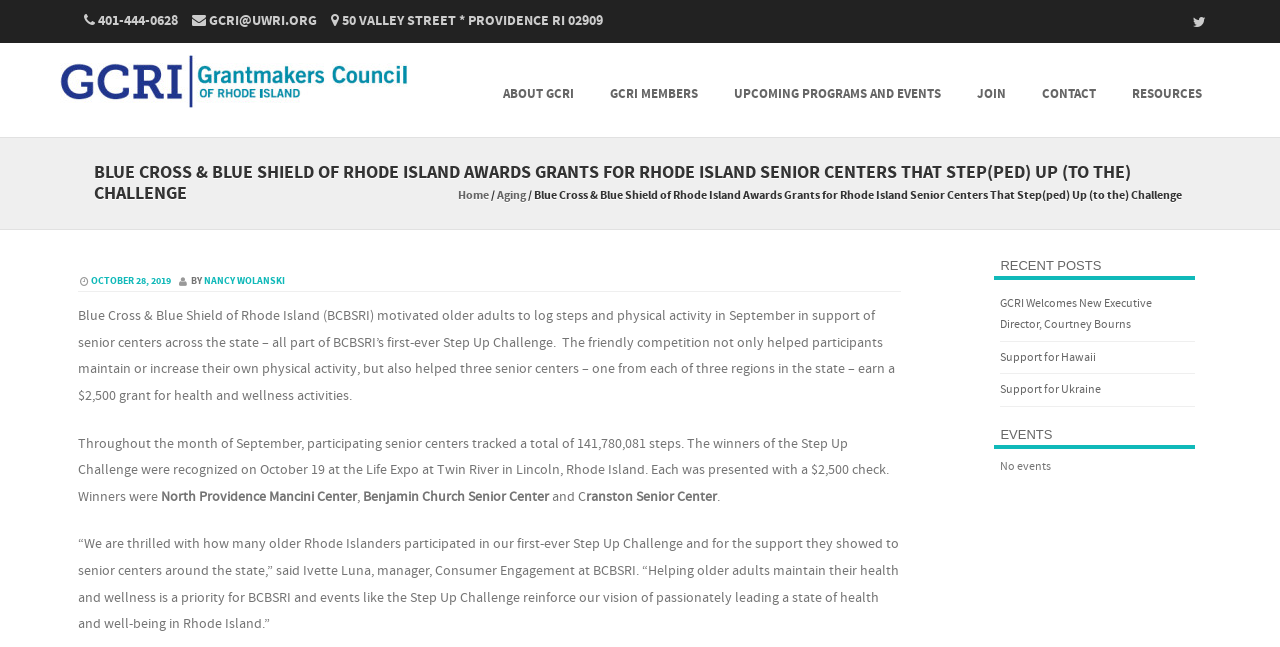What is the name of the first-ever challenge organized by BCBSRI?
Provide a one-word or short-phrase answer based on the image.

Step Up Challenge